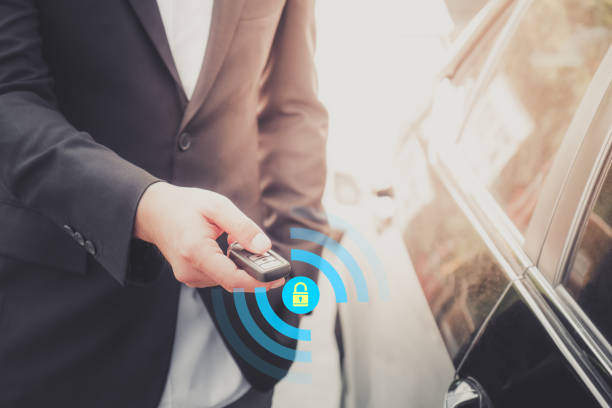Break down the image and describe each part extensively.

In this image, a well-dressed individual, clad in a black suit and white shirt, is poised to unlock a sleek, black car. The person holds a car key remote, which is depicted with a graphic representation of sound waves emanating from it, symbolizing the remote unlocking feature. A padlock icon is prominently featured, emphasizing security and the smart technology involved in modern car access systems. The bright lighting and focus on the interaction suggest a seamless and sophisticated user experience, reflecting the rapidly evolving landscape of vehicle access and convenience in 2024. This image aligns well with the emerging trends of online interactions and technological advancements in the automotive industry.